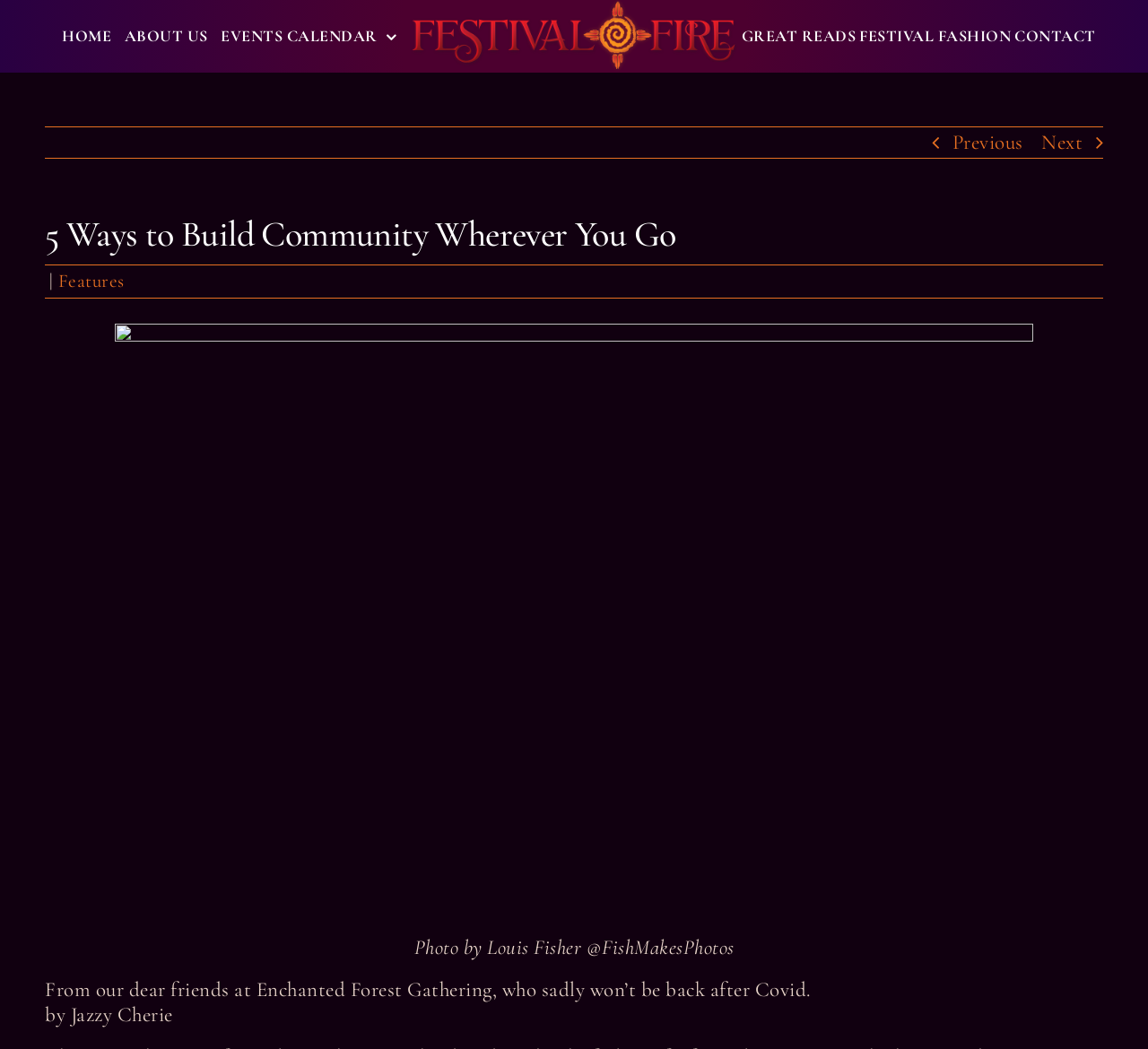Describe all significant elements and features of the webpage.

The webpage is about building community, specifically focusing on festivals. At the top, there are two navigation menus, one on the left and one on the right, each containing several links to different sections of the website, such as "HOME", "ABOUT US", "EVENTS CALENDAR", "GREAT READS", "FESTIVAL FASHION", and "CONTACT". 

Below the navigation menus, there is a heading that reads "5 Ways to Build Community Wherever You Go". Next to the heading, there is a vertical line and a link to "Features". 

The main content of the webpage is an article, accompanied by a large image that takes up most of the page. The image is described by a caption, which is not provided in the accessibility tree. Below the image, there is a credit line stating "Photo by Louis Fisher @FishMakesPhotos". 

The article starts with a quote from the author, Jazzy Cherie, which mentions Enchanted Forest Gathering, a festival that won't be returning after the Covid pandemic. The quote is followed by the main content of the article, which is not provided in the accessibility tree.